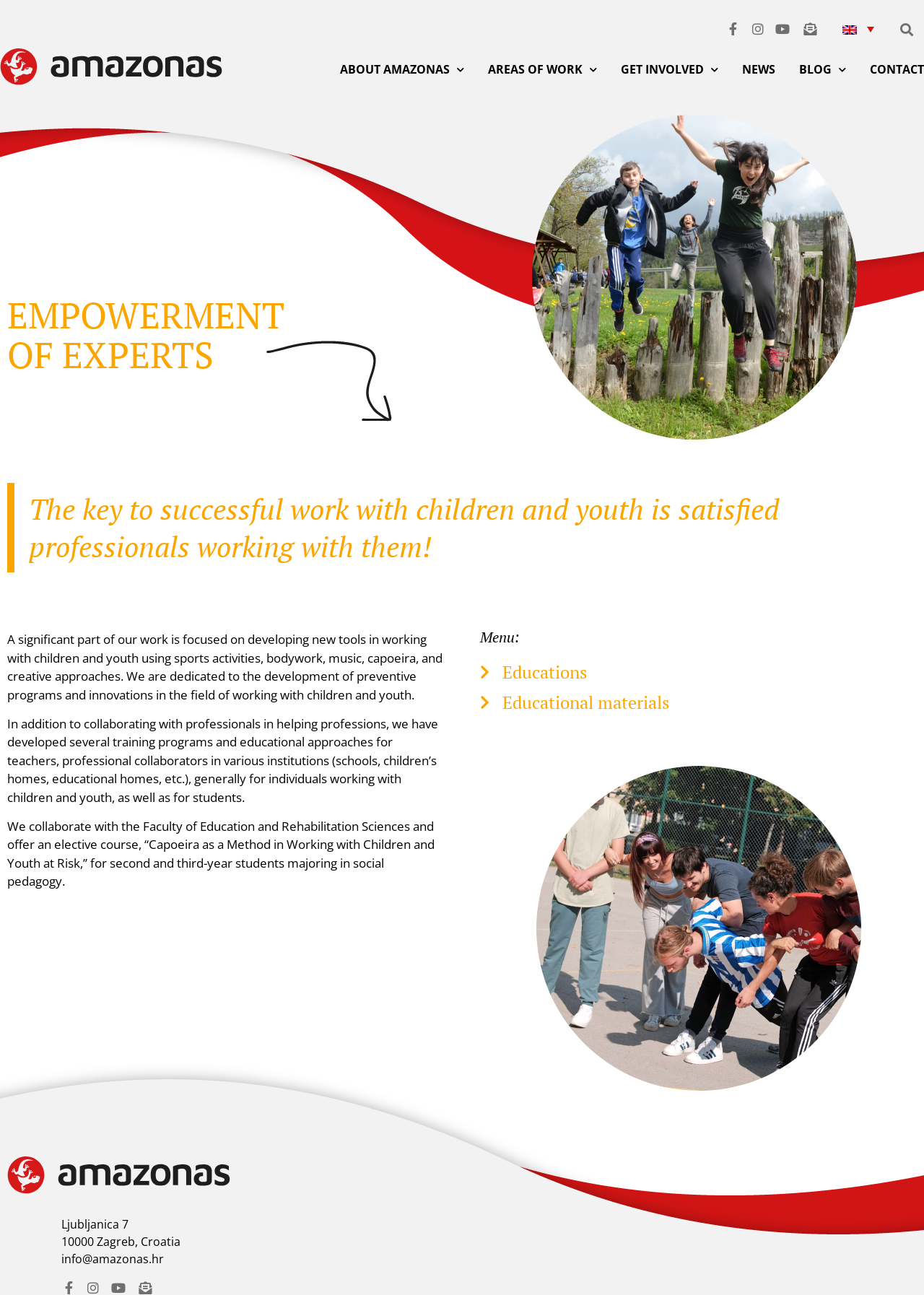Give a detailed account of the webpage.

The webpage is about "Empowerment of Experts - Amazonas", an organization focused on working with children and youth. At the top, there are five links, likely representing social media profiles, followed by a language selection link with an "English" option and a corresponding flag icon. Next to it is a search bar with a "Search" button.

The main content area is divided into two sections. The top section has a heading "EMPOWERMENT OF EXPERTS" and a subheading that summarizes the organization's mission. Below it, there are three paragraphs of text describing the organization's work, including developing new tools, collaborating with professionals, and offering training programs and educational approaches.

The second section appears to be a menu with links to various pages, including "ABOUT AMAZONAS", "AREAS OF WORK", "GET INVOLVED", "NEWS", "BLOG", and "CONTACT". Each of these links has a dropdown menu icon.

At the bottom of the page, there are three columns of links and text. The left column has a few links, while the middle column displays the organization's address, "Ljubljanica 7, 10000 Zagreb, Croatia", and contact email, "info@amazonas.hr". The right column has a few more links.

Throughout the page, there are several links with no text, likely representing icons or images.